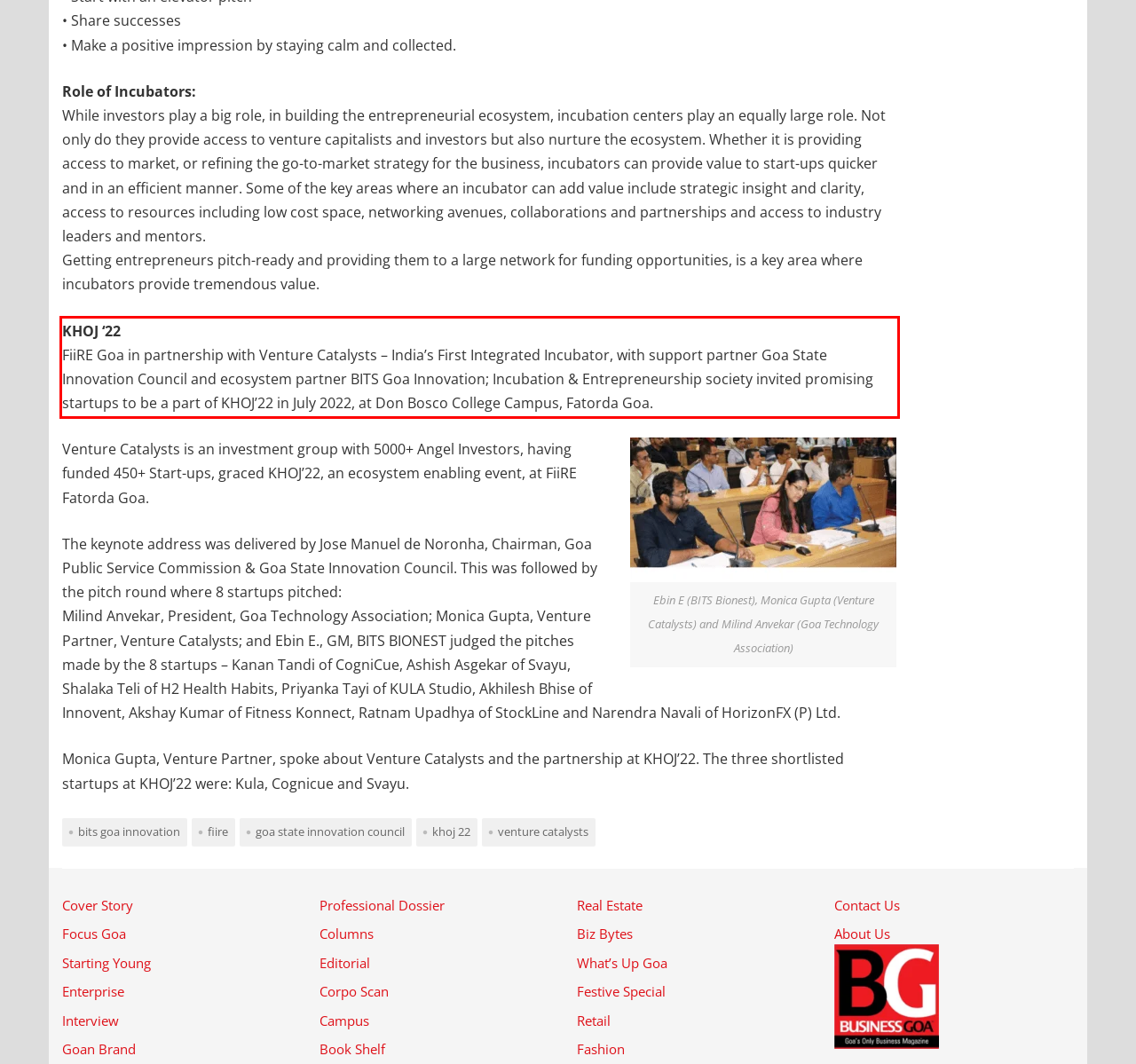Look at the provided screenshot of the webpage and perform OCR on the text within the red bounding box.

KHOJ ‘22 FiiRE Goa in partnership with Venture Catalysts – India’s First Integrated Incubator, with support partner Goa State Innovation Council and ecosystem partner BITS Goa Innovation; Incubation & Entrepreneurship society invited promising startups to be a part of KHOJ’22 in July 2022, at Don Bosco College Campus, Fatorda Goa.